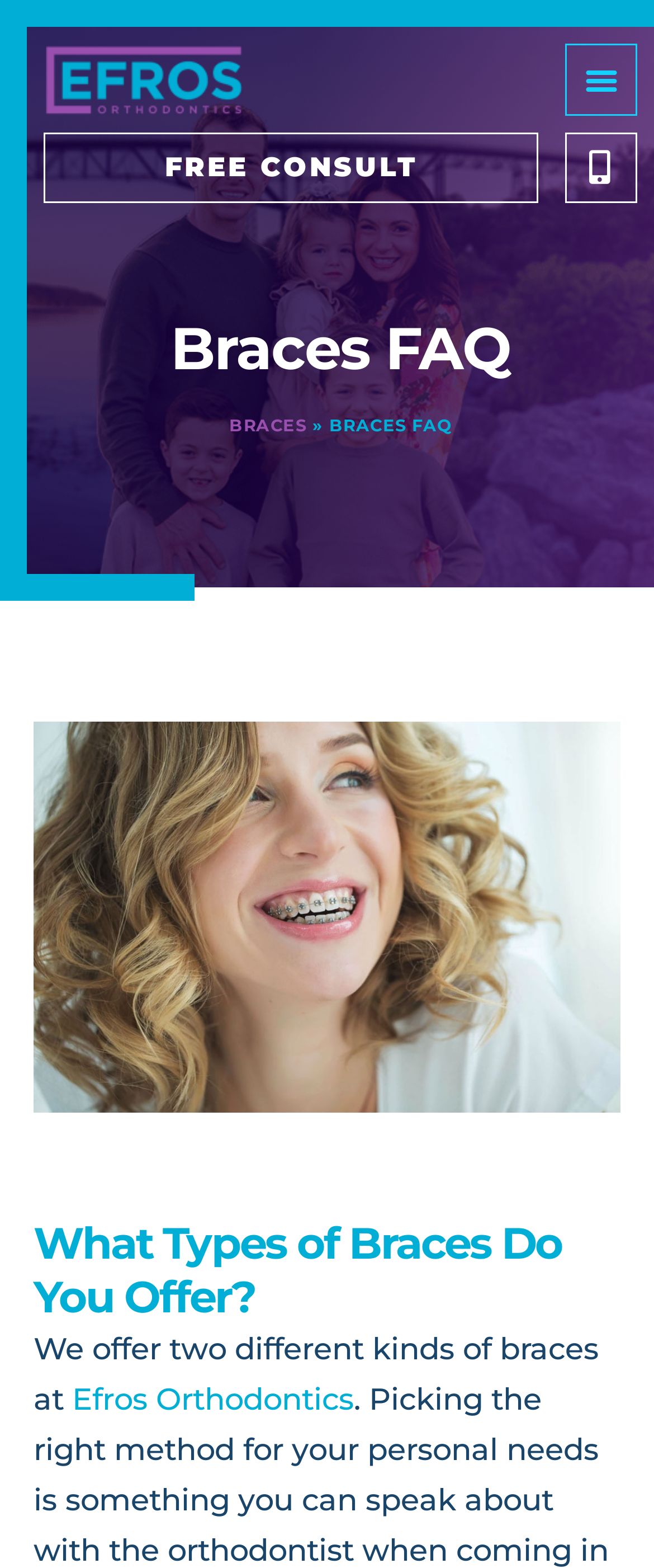Using the information in the image, give a detailed answer to the following question: How many types of braces are mentioned on this webpage?

By analyzing the webpage content, I found that the webpage mentions two types of braces, as stated in the sentence 'We offer two different kinds of braces at...'.